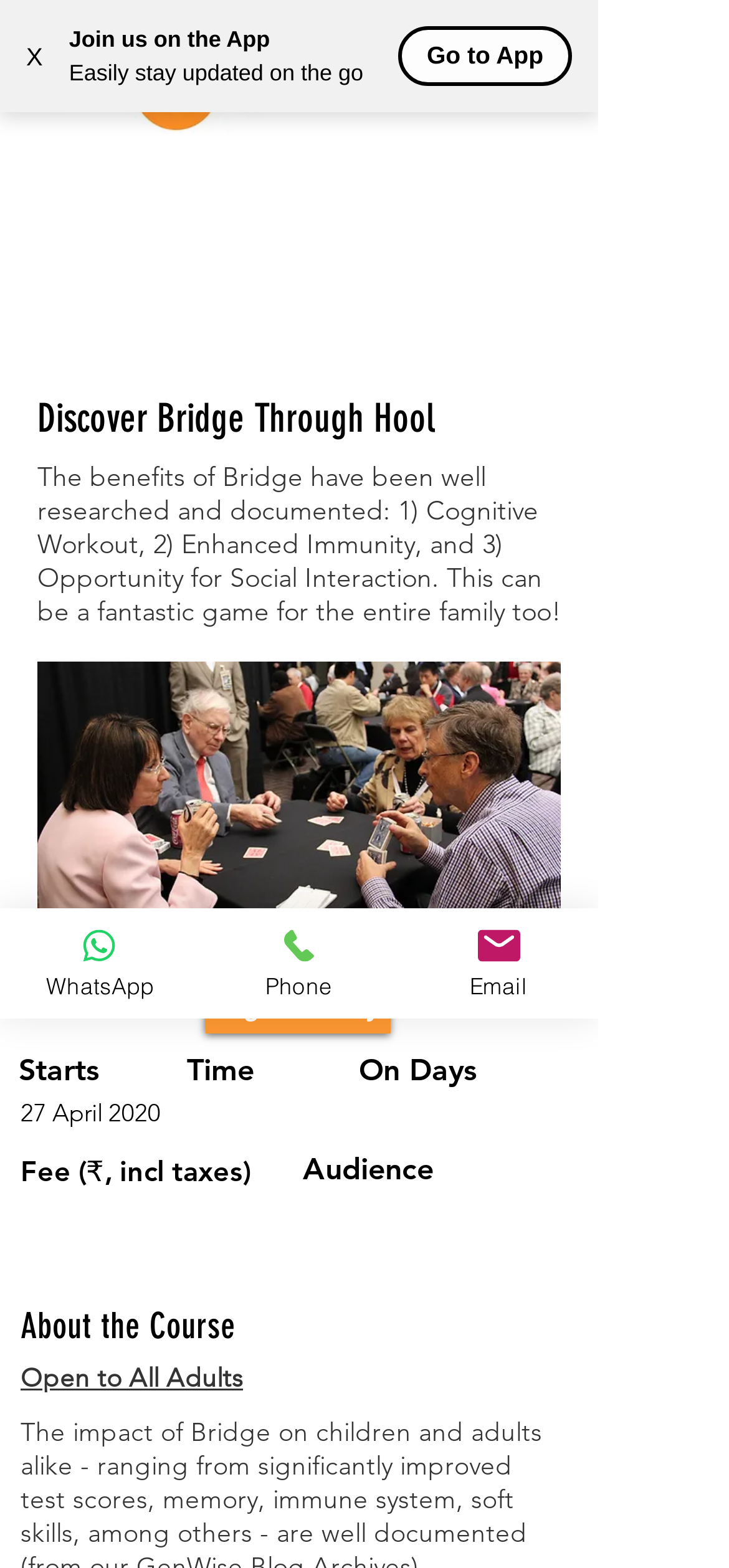What is the purpose of the 'Register & Pay' button?
Using the image, elaborate on the answer with as much detail as possible.

The webpage has a 'Register & Pay' button, which suggests that it is used to register and pay for the course mentioned on the webpage.